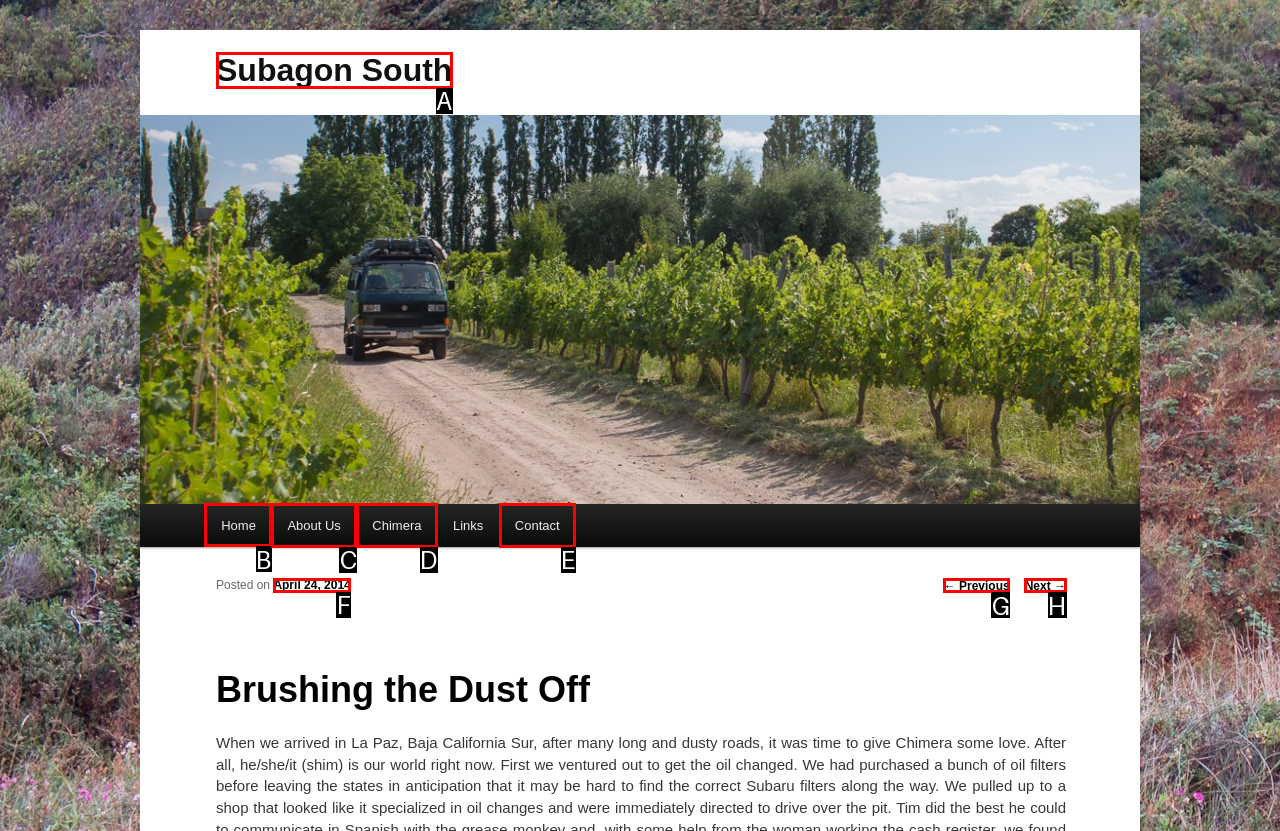Provide the letter of the HTML element that you need to click on to perform the task: go to home page.
Answer with the letter corresponding to the correct option.

B